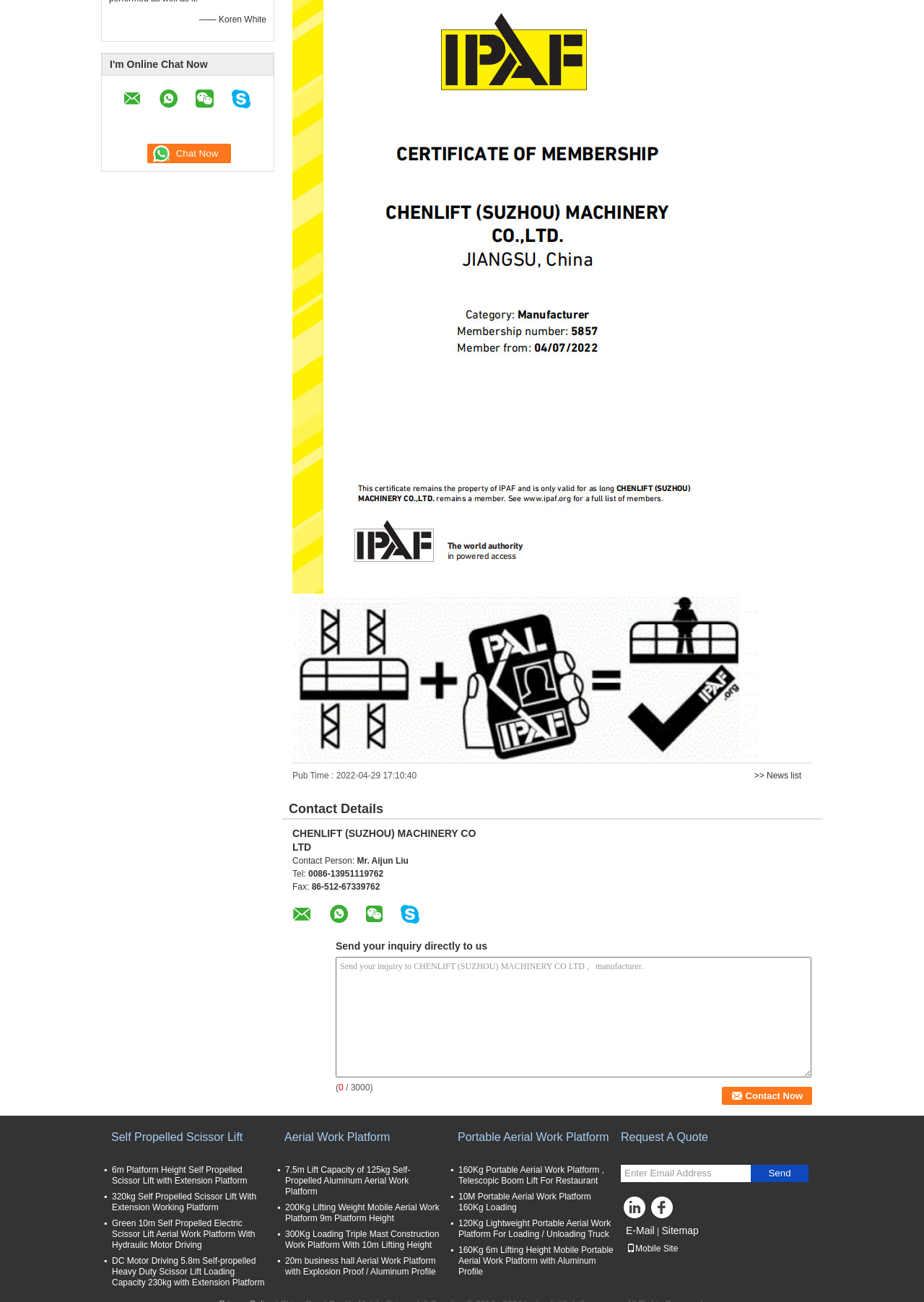Reply to the question with a brief word or phrase: What is the purpose of the textbox?

Send inquiry